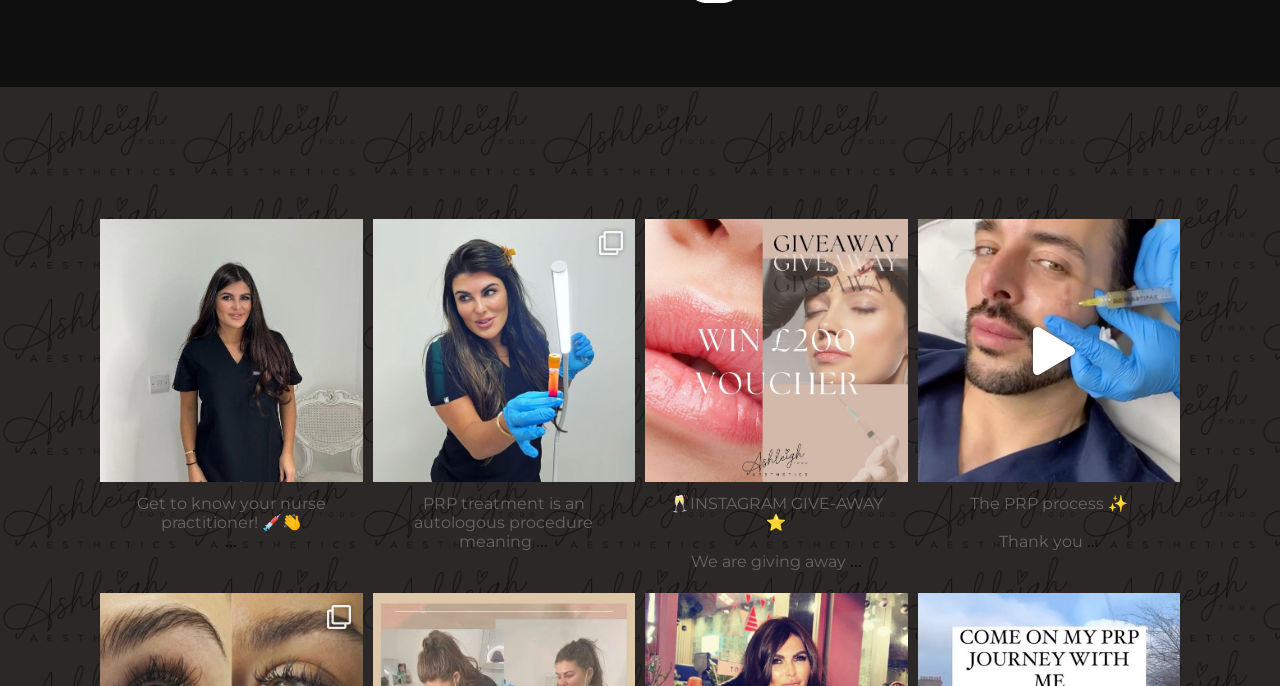What is the theme of the fifth post?
Look at the image and provide a short answer using one word or a phrase.

Give-away